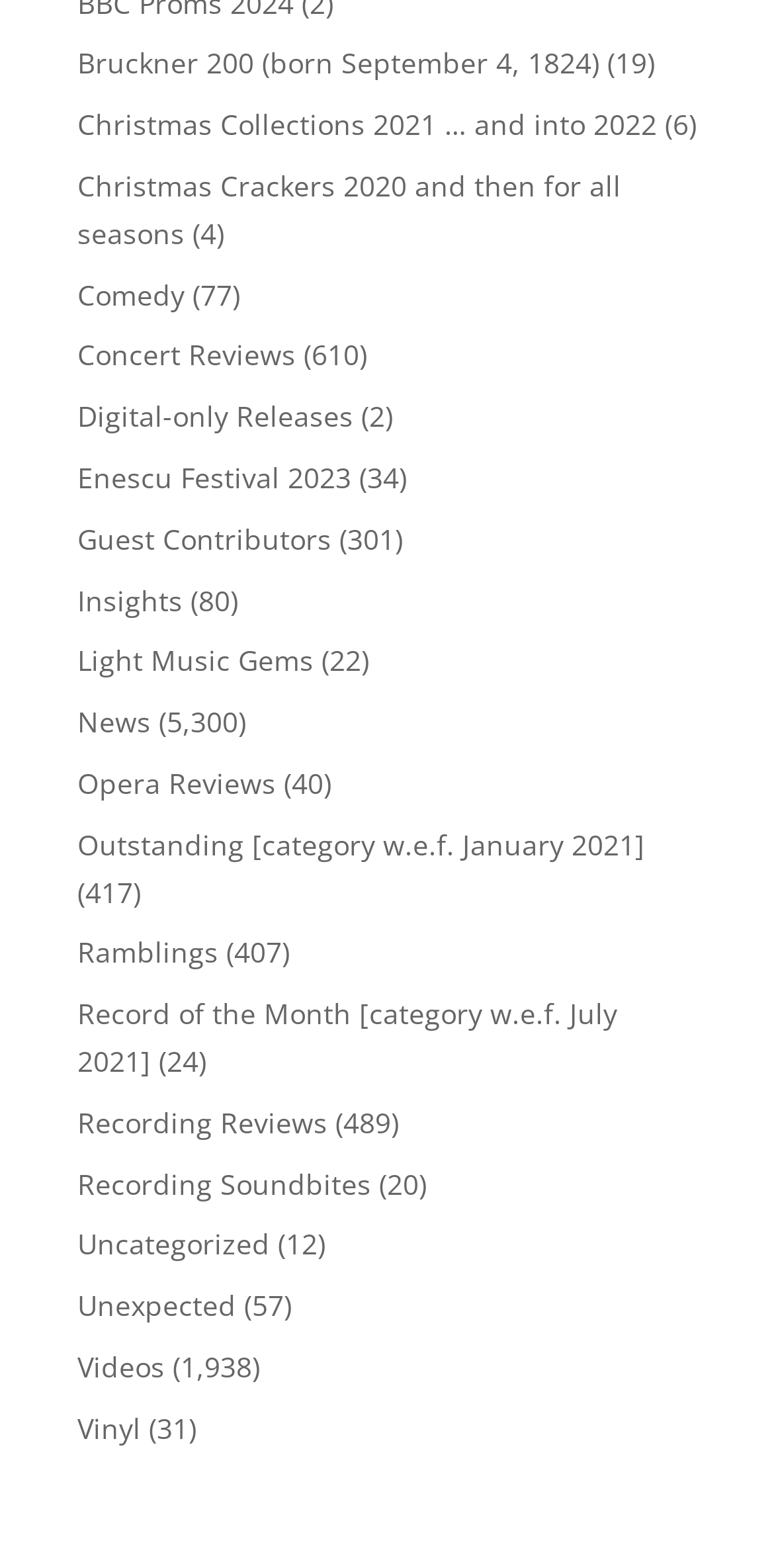How many articles are in the 'Videos' category?
Based on the screenshot, respond with a single word or phrase.

1,938